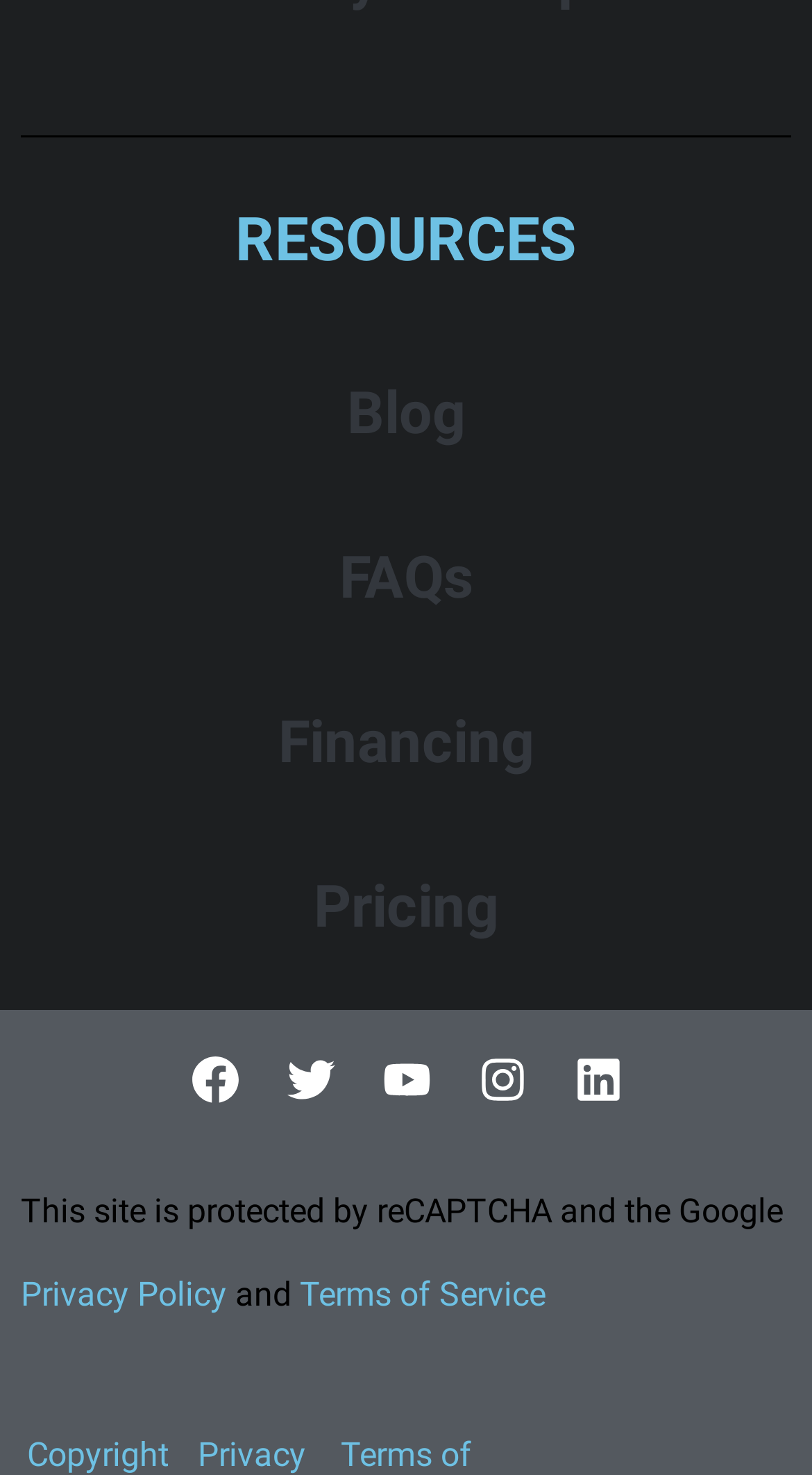Pinpoint the bounding box coordinates of the clickable area necessary to execute the following instruction: "View privacy policy". The coordinates should be given as four float numbers between 0 and 1, namely [left, top, right, bottom].

[0.026, 0.865, 0.279, 0.891]